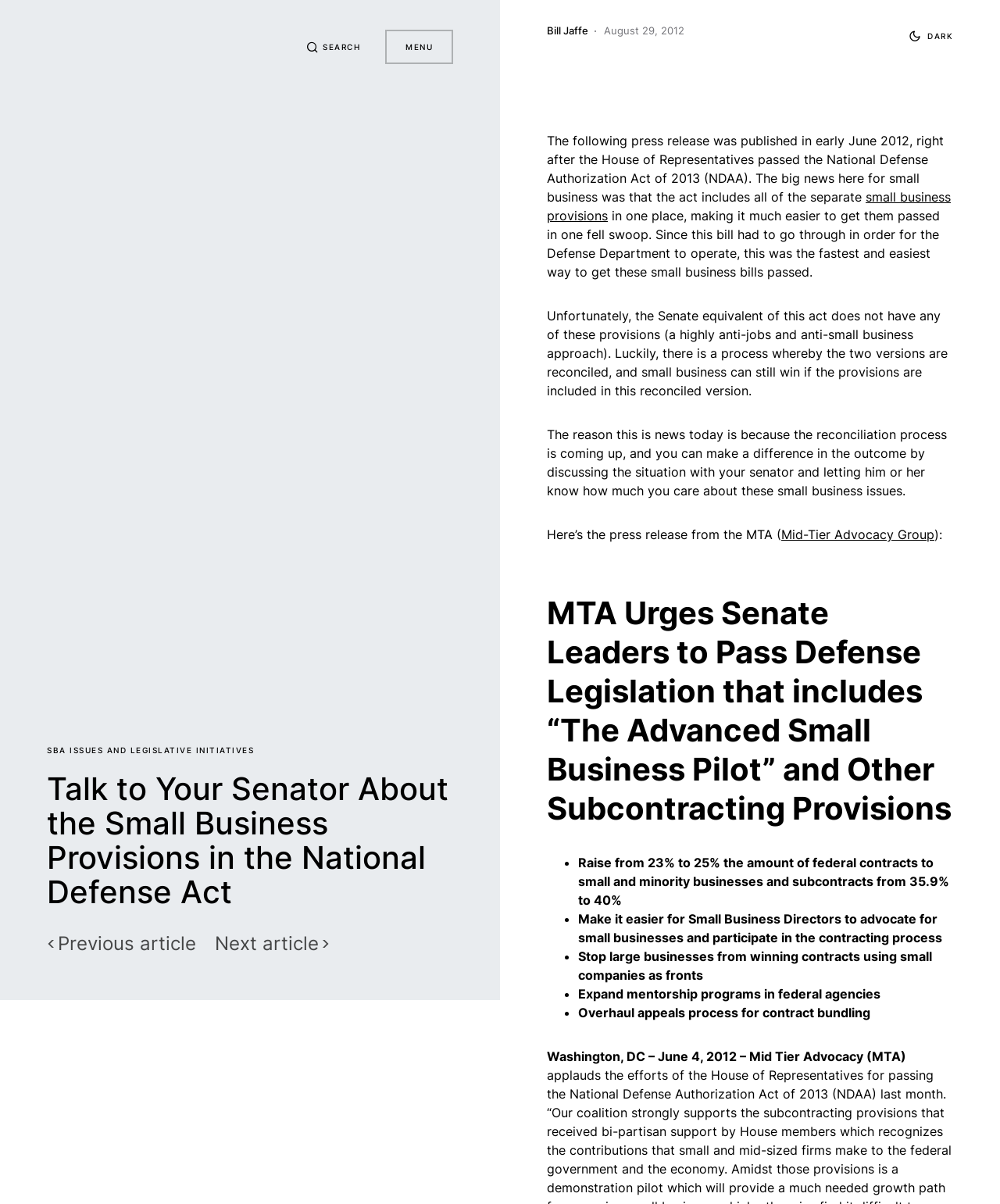Please pinpoint the bounding box coordinates for the region I should click to adhere to this instruction: "Contact Bill Jaffe".

[0.547, 0.019, 0.588, 0.032]